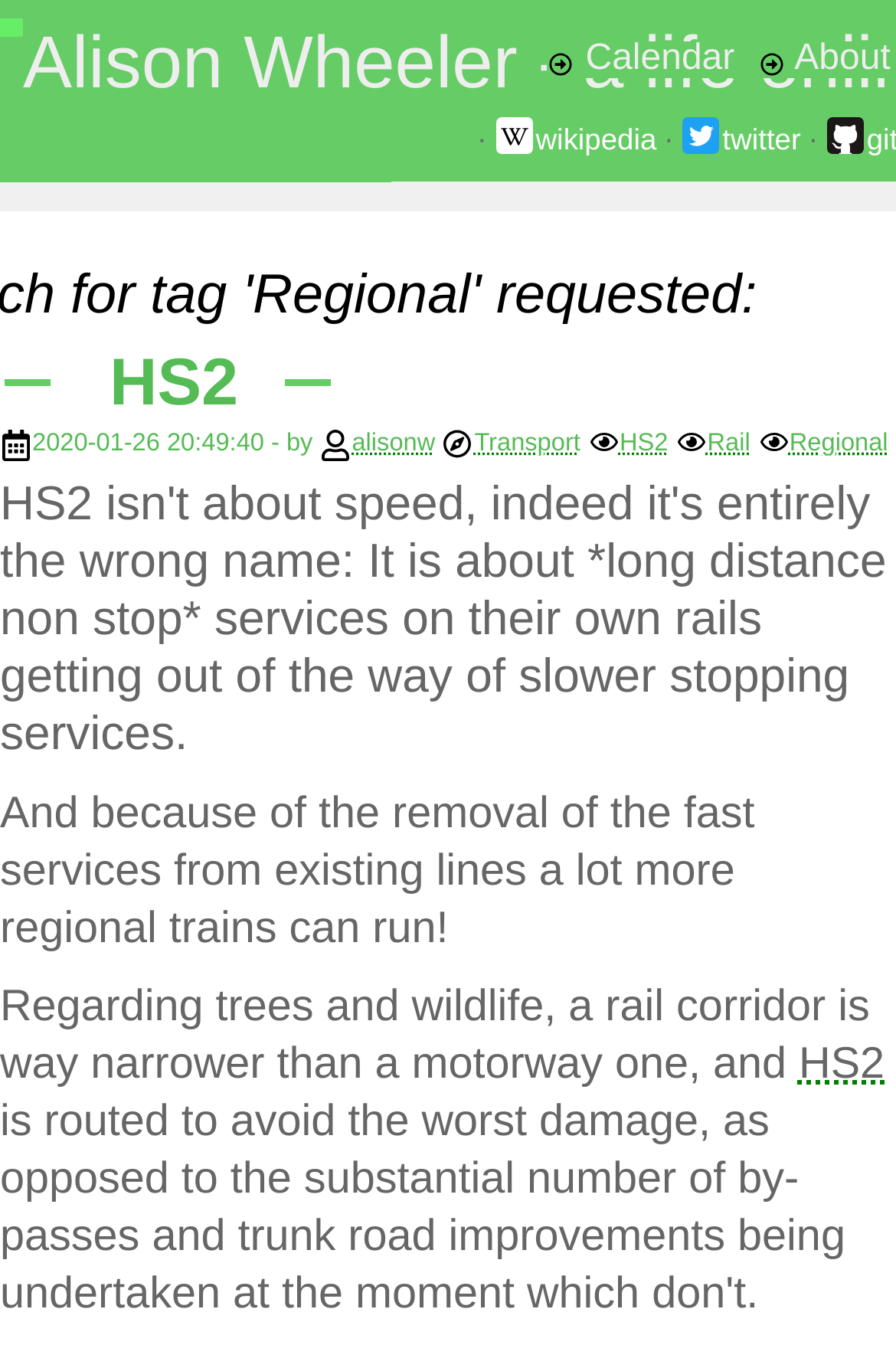How many tags are mentioned on this webpage?
Please use the visual content to give a single word or phrase answer.

3